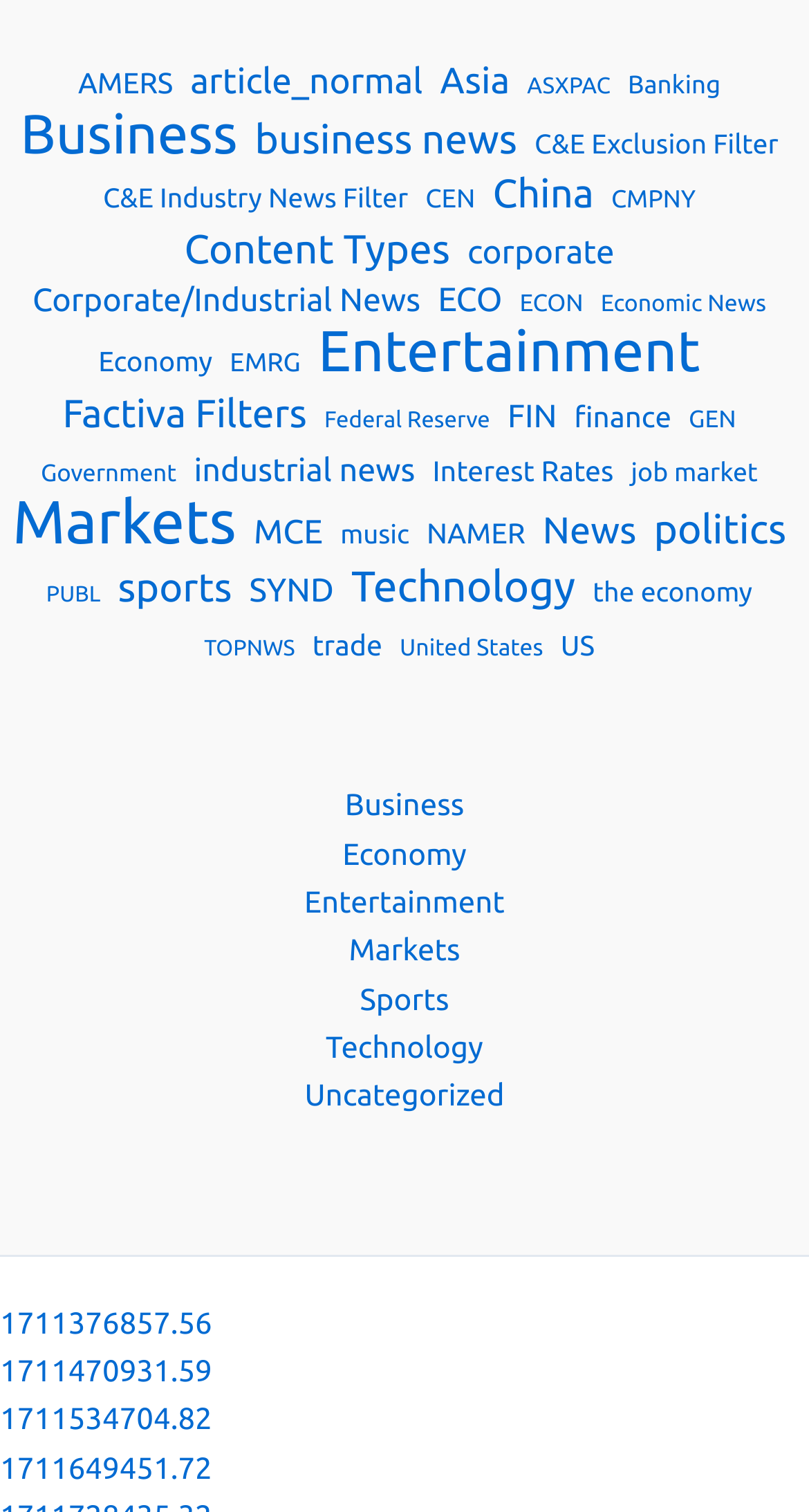Examine the screenshot and answer the question in as much detail as possible: What is the most popular category?

Based on the number of items in each category, Entertainment has the most items with 455, followed closely by Markets with 513 items.